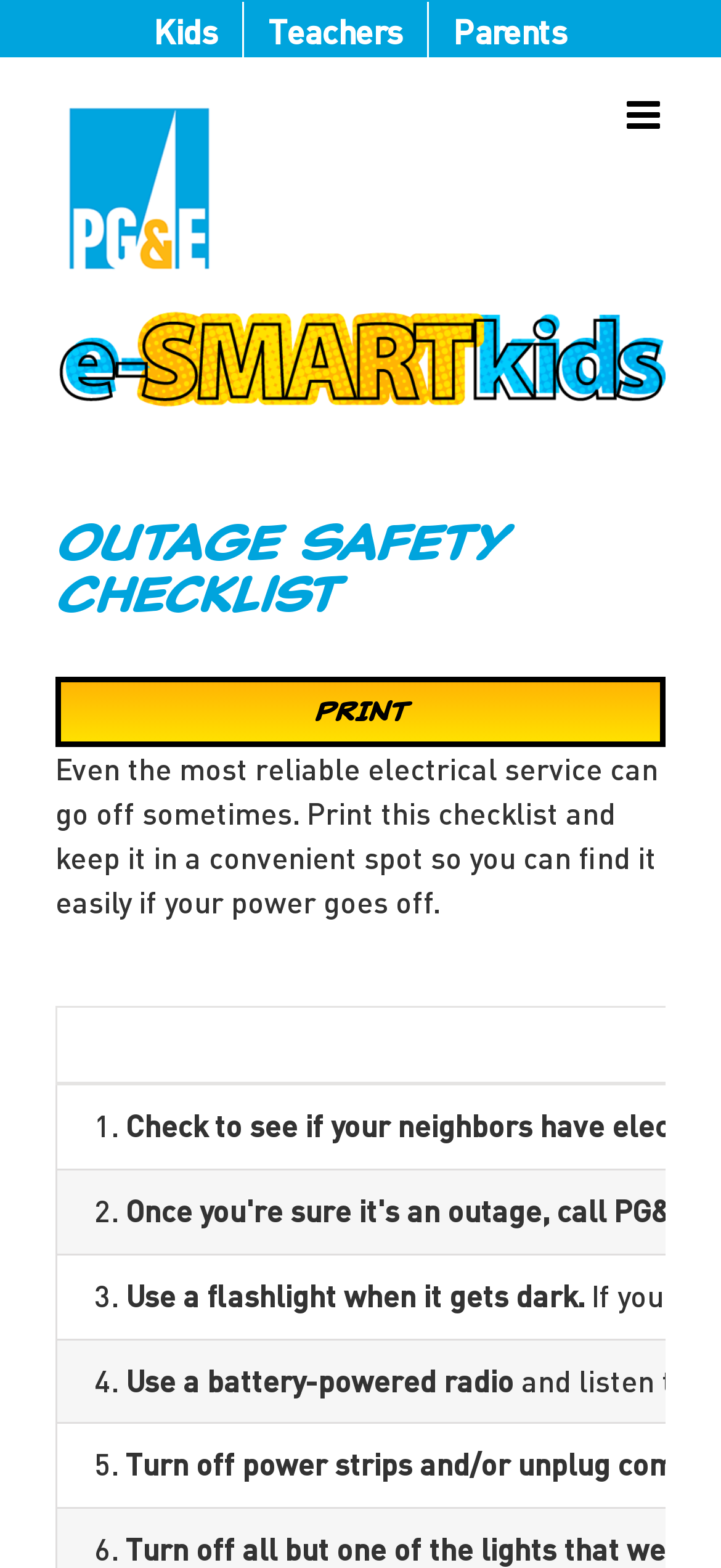How many navigation links are available?
Please provide a single word or phrase as your answer based on the image.

3